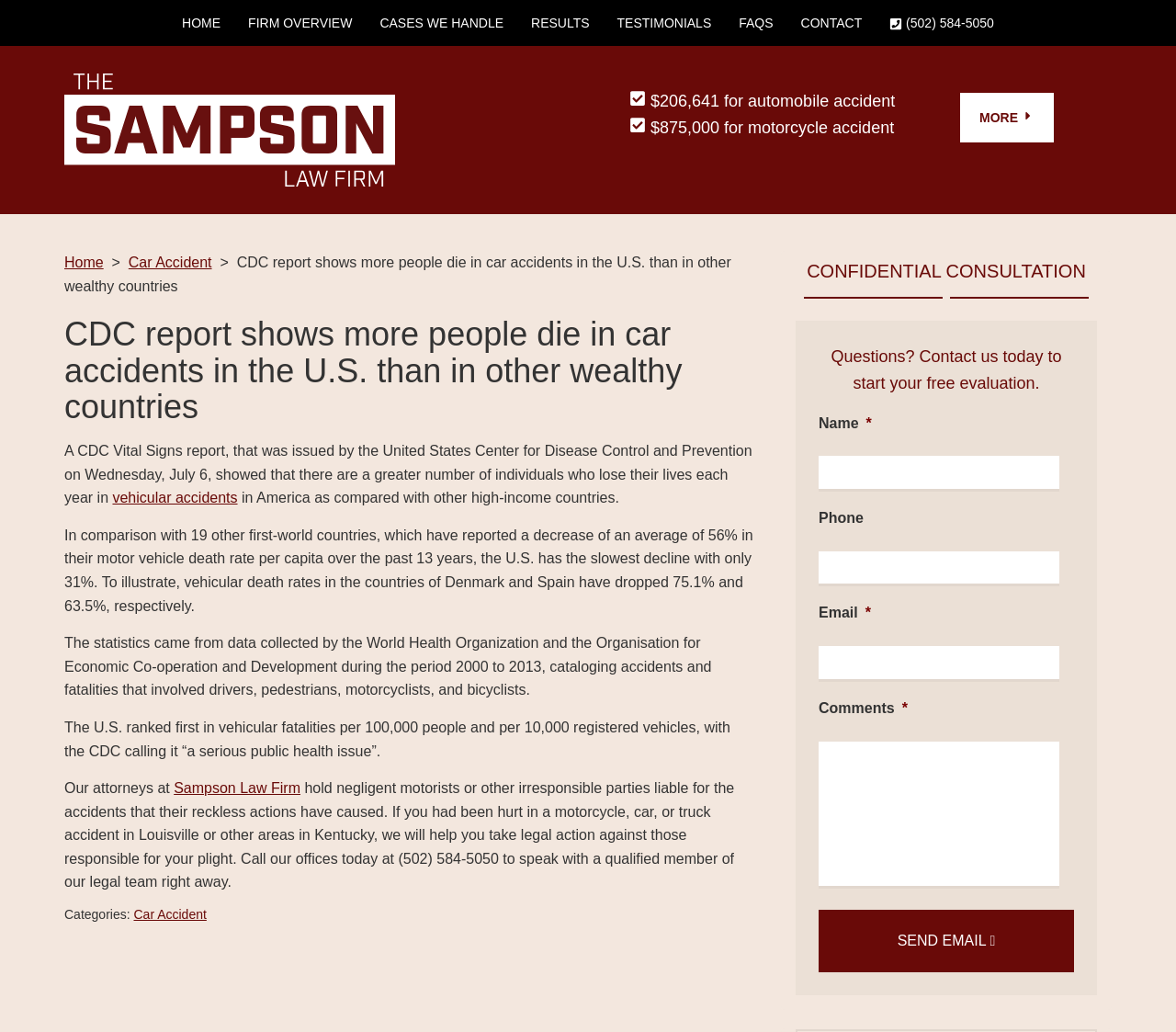Extract the bounding box for the UI element that matches this description: "Contact".

[0.669, 0.0, 0.745, 0.045]